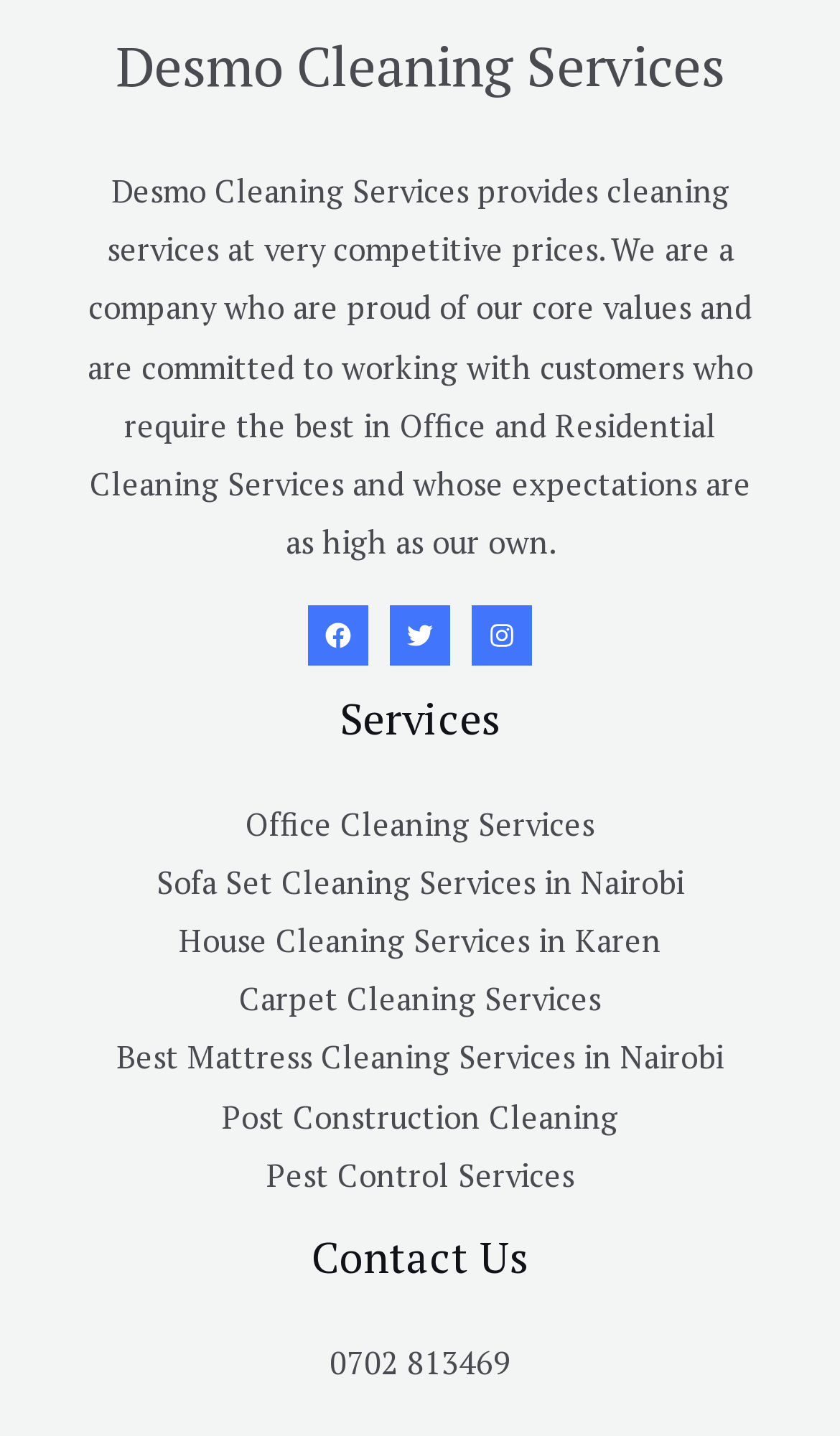What is the name of the company?
Using the image as a reference, deliver a detailed and thorough answer to the question.

The company name is mentioned in the heading element with the text 'Desmo Cleaning Services' which is located at the top of the footer section.